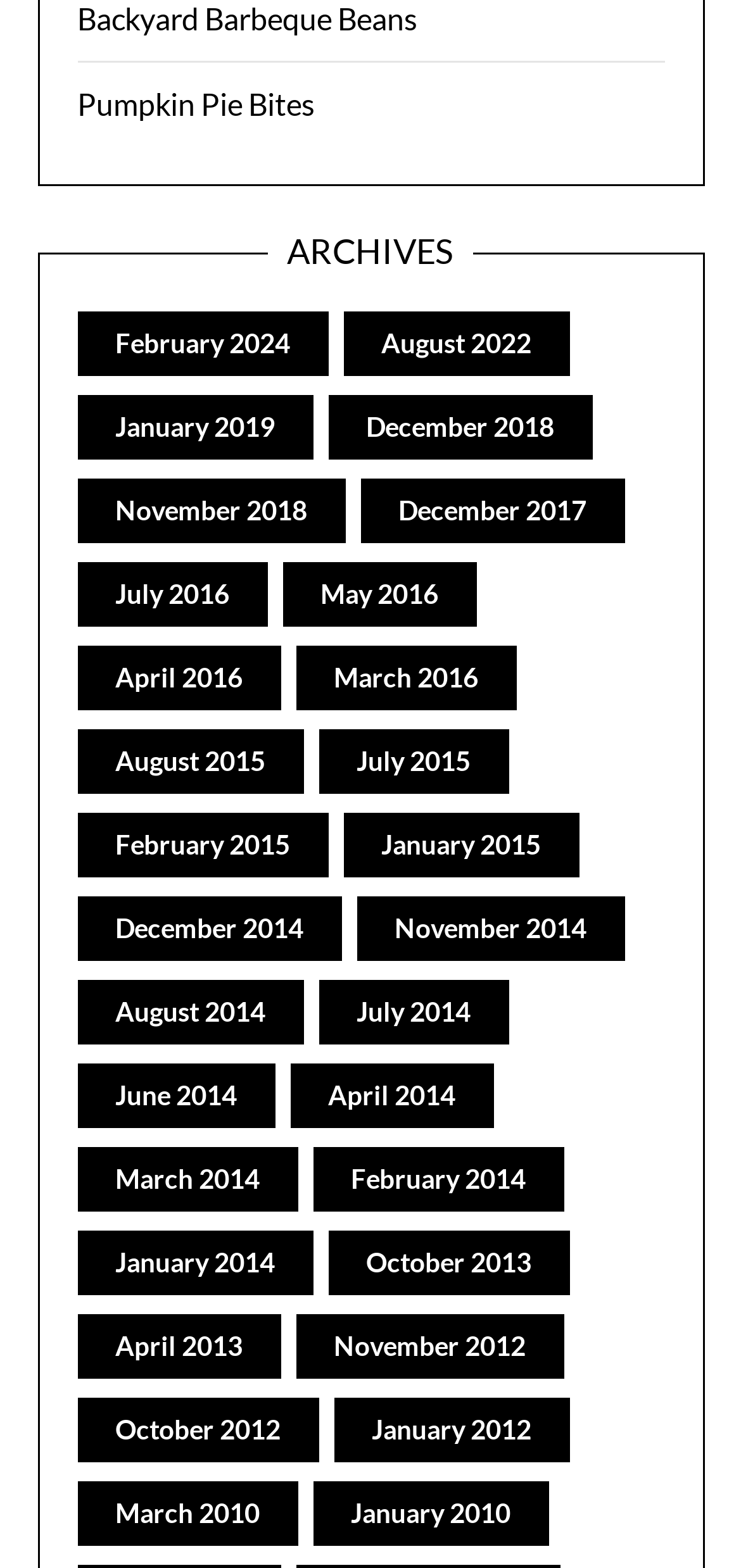Based on the image, provide a detailed and complete answer to the question: 
What is the month listed above August 2015?

By examining the list of links, I found that the month listed above August 2015 is July 2015, which is located directly above August 2015 in the list.